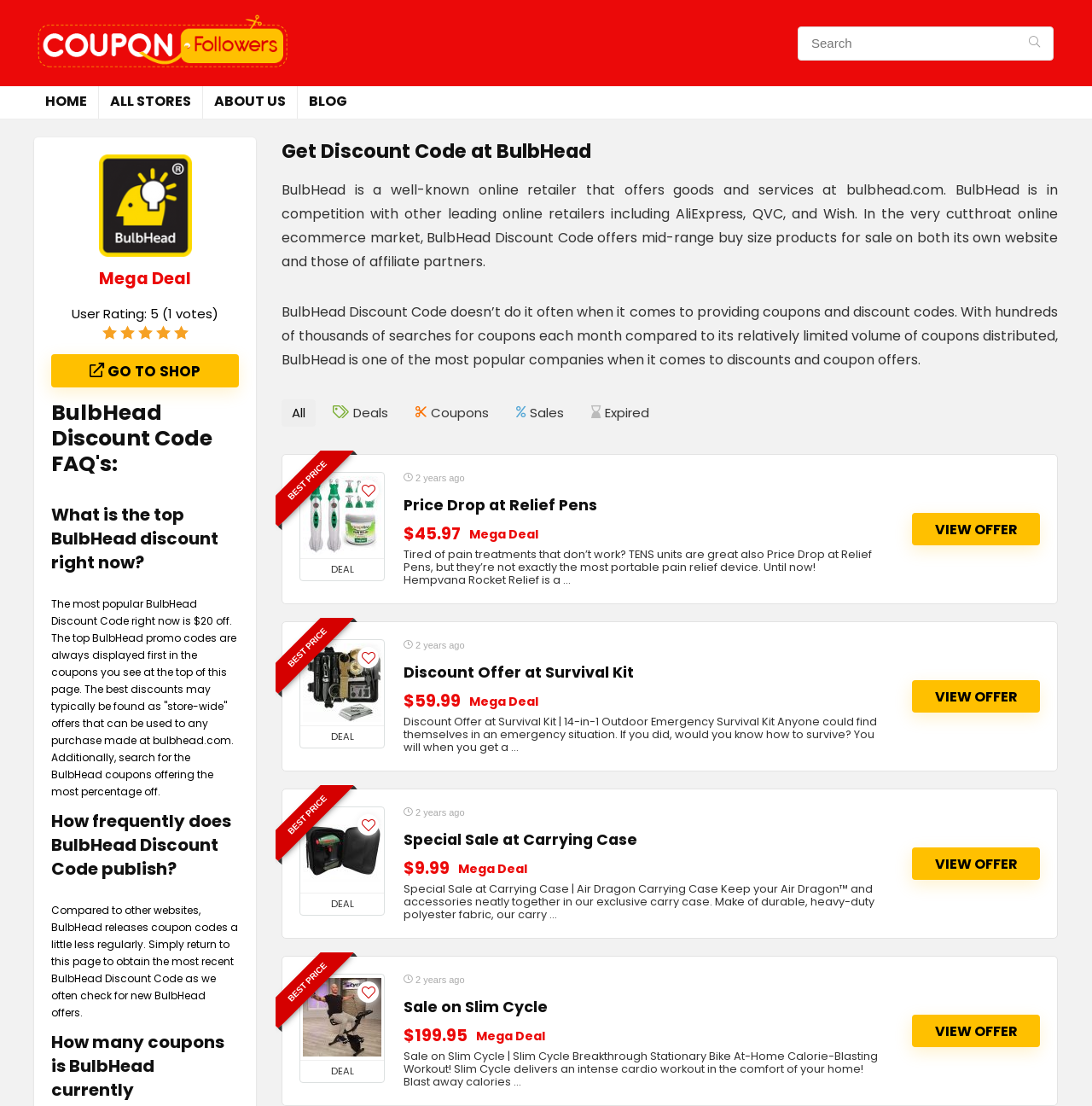What is the type of product in the 'Sale on Slim Cycle' offer?
Craft a detailed and extensive response to the question.

The type of product in the 'Sale on Slim Cycle' offer can be found in the description of the offer, where it is mentioned that the product is a 'Breakthrough Stationary Bike'.